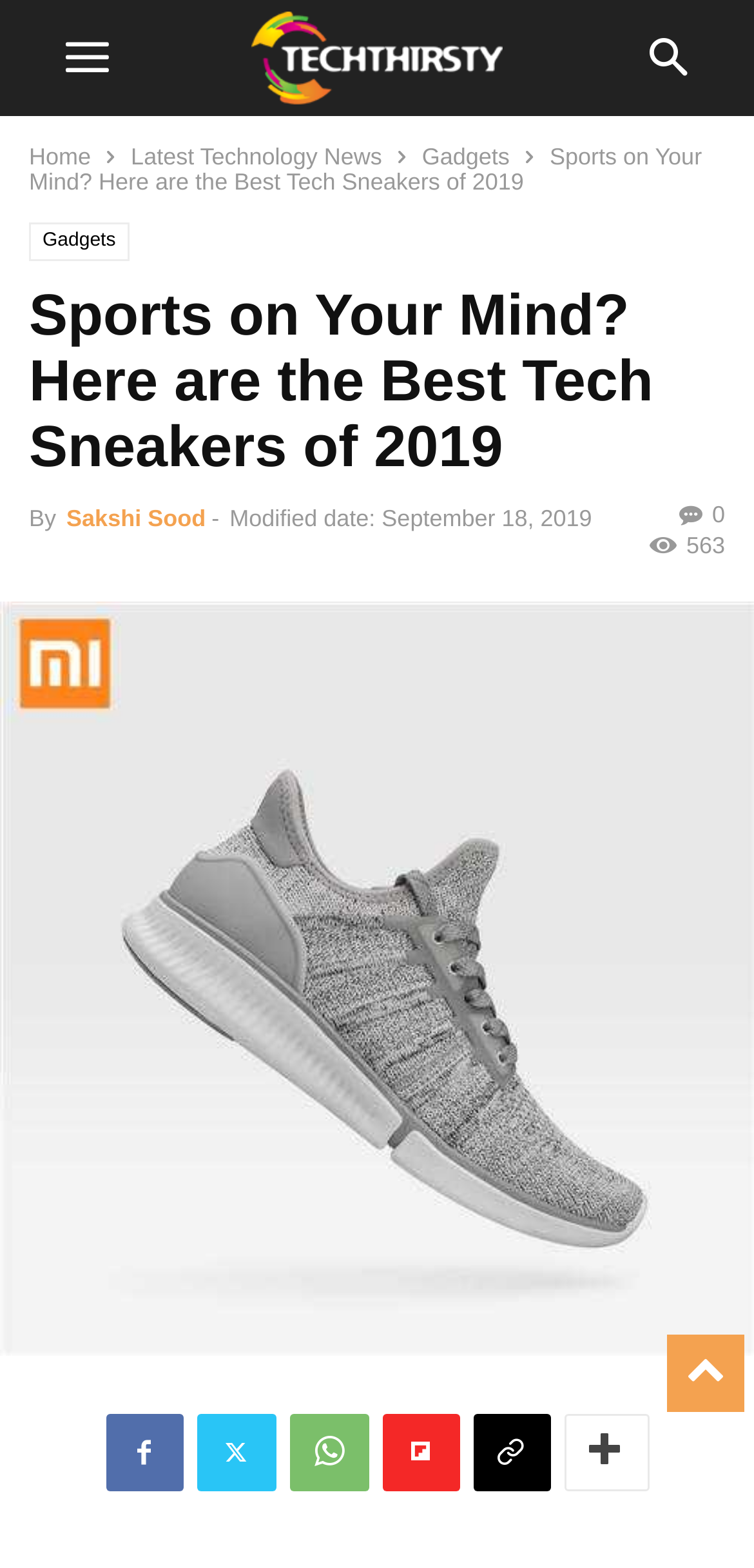How many views does the article have?
Please analyze the image and answer the question with as much detail as possible.

The number of views can be found by looking at the social sharing links at the bottom of the page. One of the links includes the text '563', which indicates the number of views the article has received.